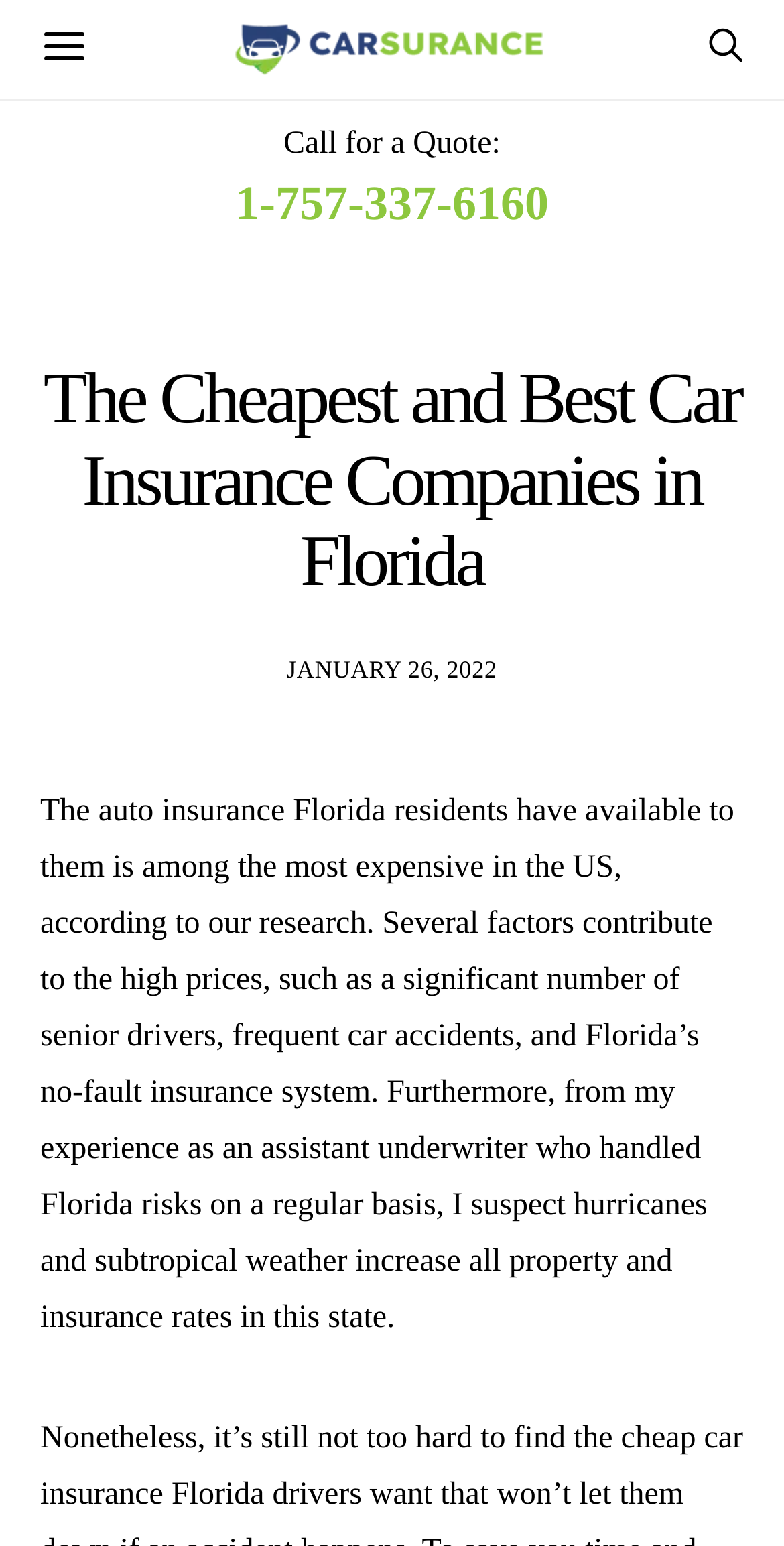Determine the main headline of the webpage and provide its text.

The Cheapest and Best Car Insurance Companies in Florida